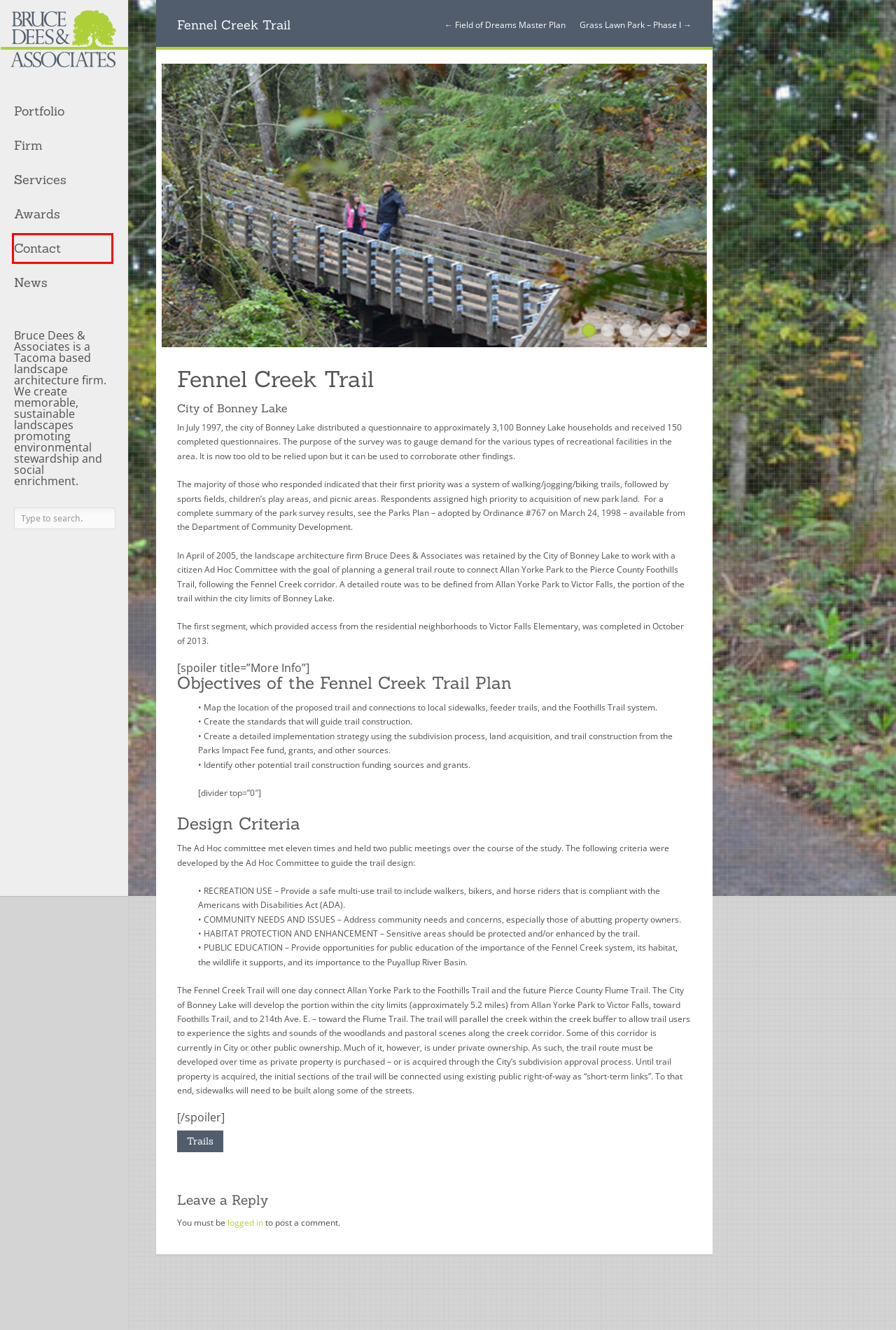With the provided webpage screenshot containing a red bounding box around a UI element, determine which description best matches the new webpage that appears after clicking the selected element. The choices are:
A. News - Bruce Dees & Associates
B. Awards - Bruce Dees & Associates
C. Contact - Bruce Dees & Associates
D. Services - Bruce Dees & Associates
E. Firm - Bruce Dees & Associates
F. Portfolio - Bruce Dees & Associates
G. Trails - Bruce Dees & Associates
H. Grass Lawn Park – Phase I - Bruce Dees & Associates

C